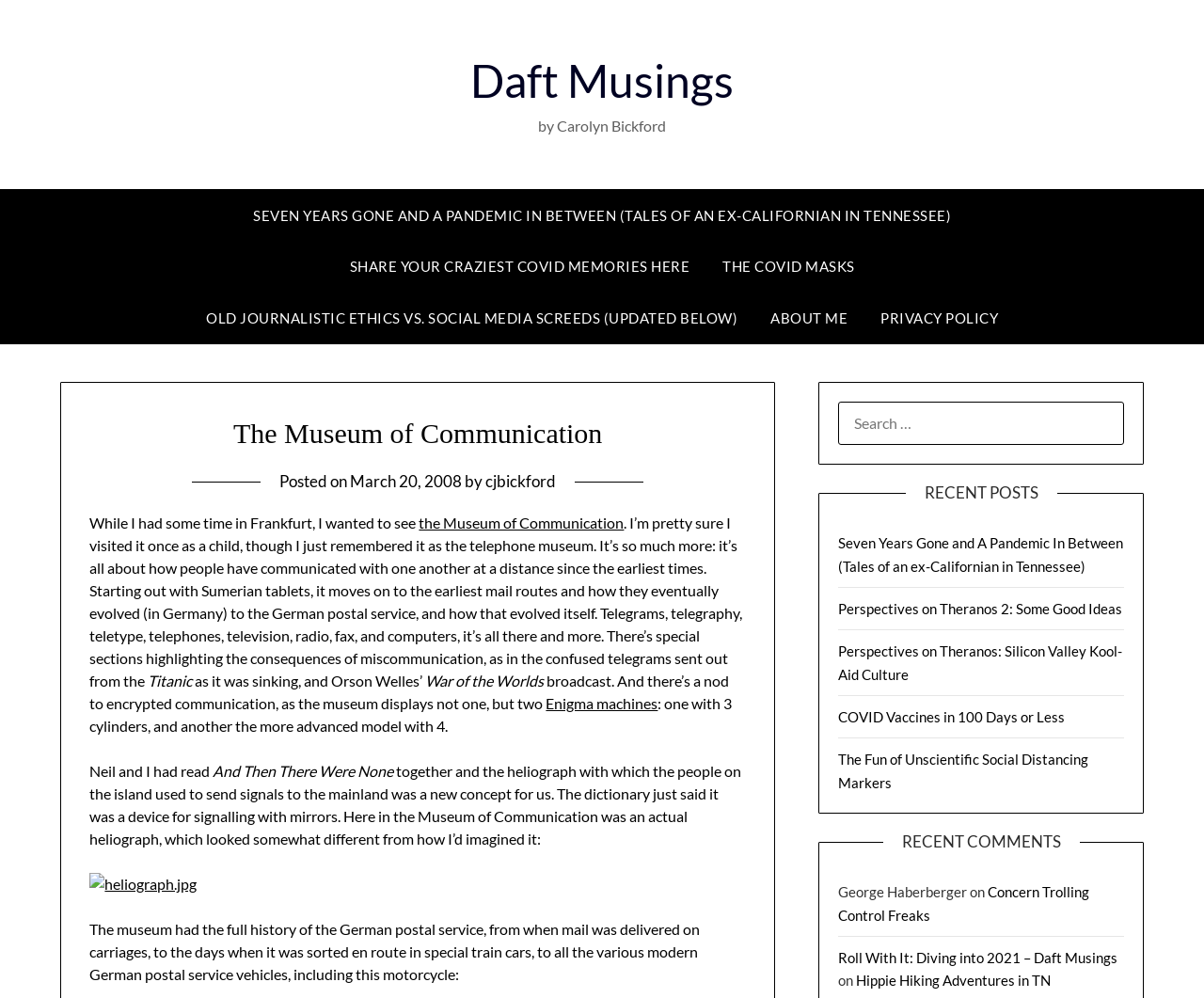What is the name of the book mentioned in the post?
Examine the webpage screenshot and provide an in-depth answer to the question.

In the post, I found a mention of a book 'And Then There Were None' which suggests that the author has read this book and is referencing it in the context of communication.